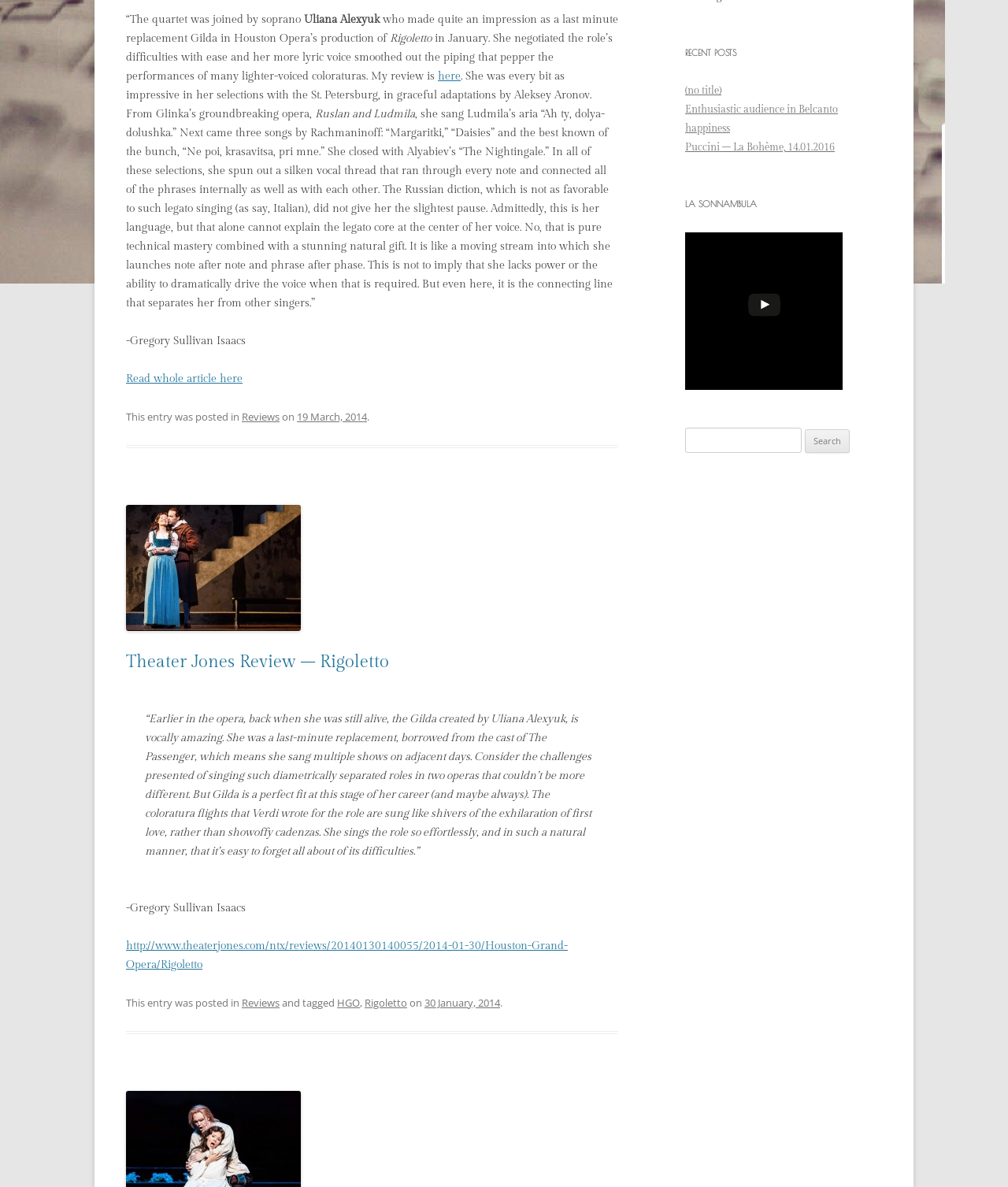From the given element description: "19 March, 2014", find the bounding box for the UI element. Provide the coordinates as four float numbers between 0 and 1, in the order [left, top, right, bottom].

[0.295, 0.345, 0.364, 0.357]